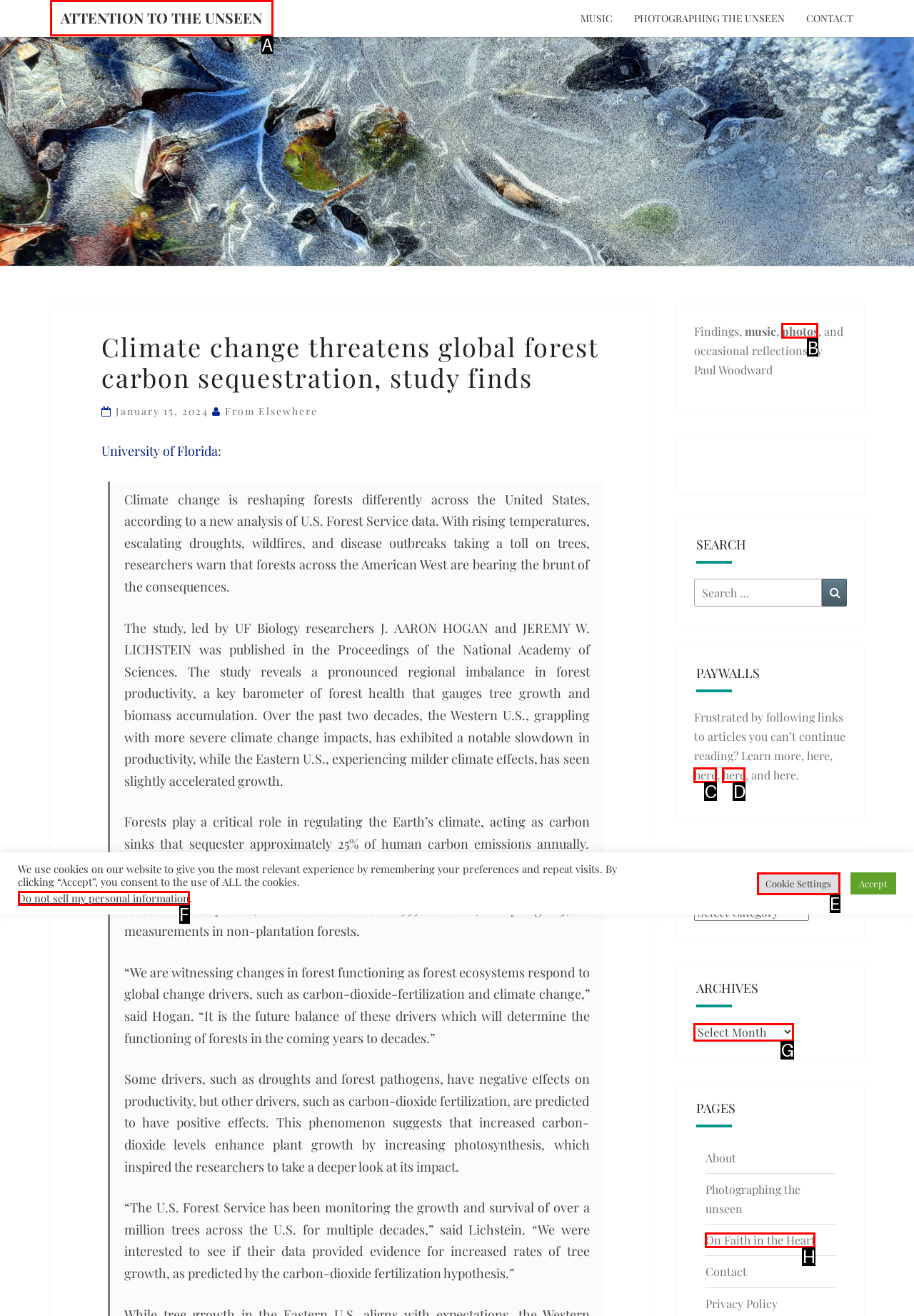Using the provided description: Attention to the Unseen, select the HTML element that corresponds to it. Indicate your choice with the option's letter.

A